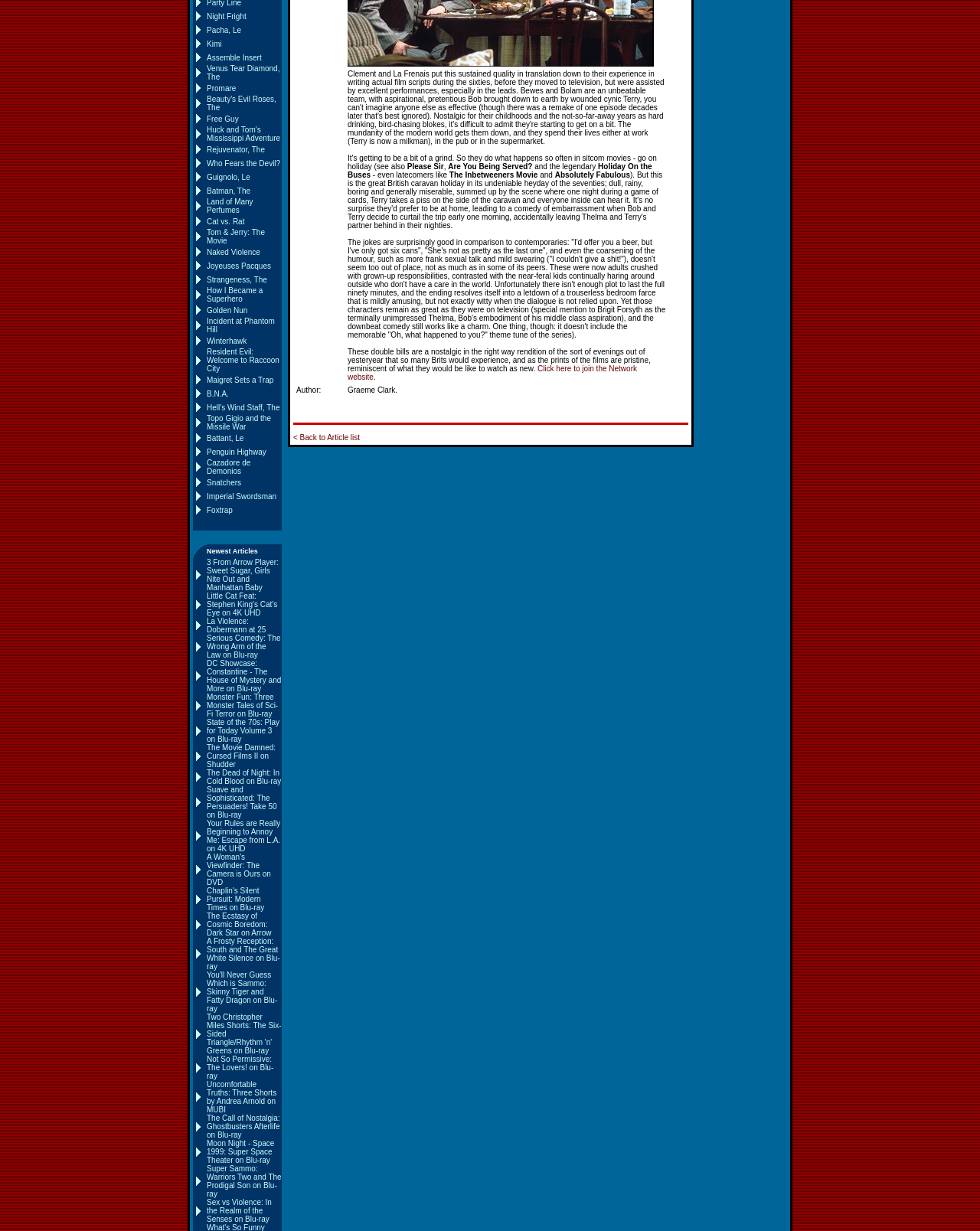Show me the bounding box coordinates of the clickable region to achieve the task as per the instruction: "Click on Assemble Insert".

[0.211, 0.043, 0.267, 0.05]